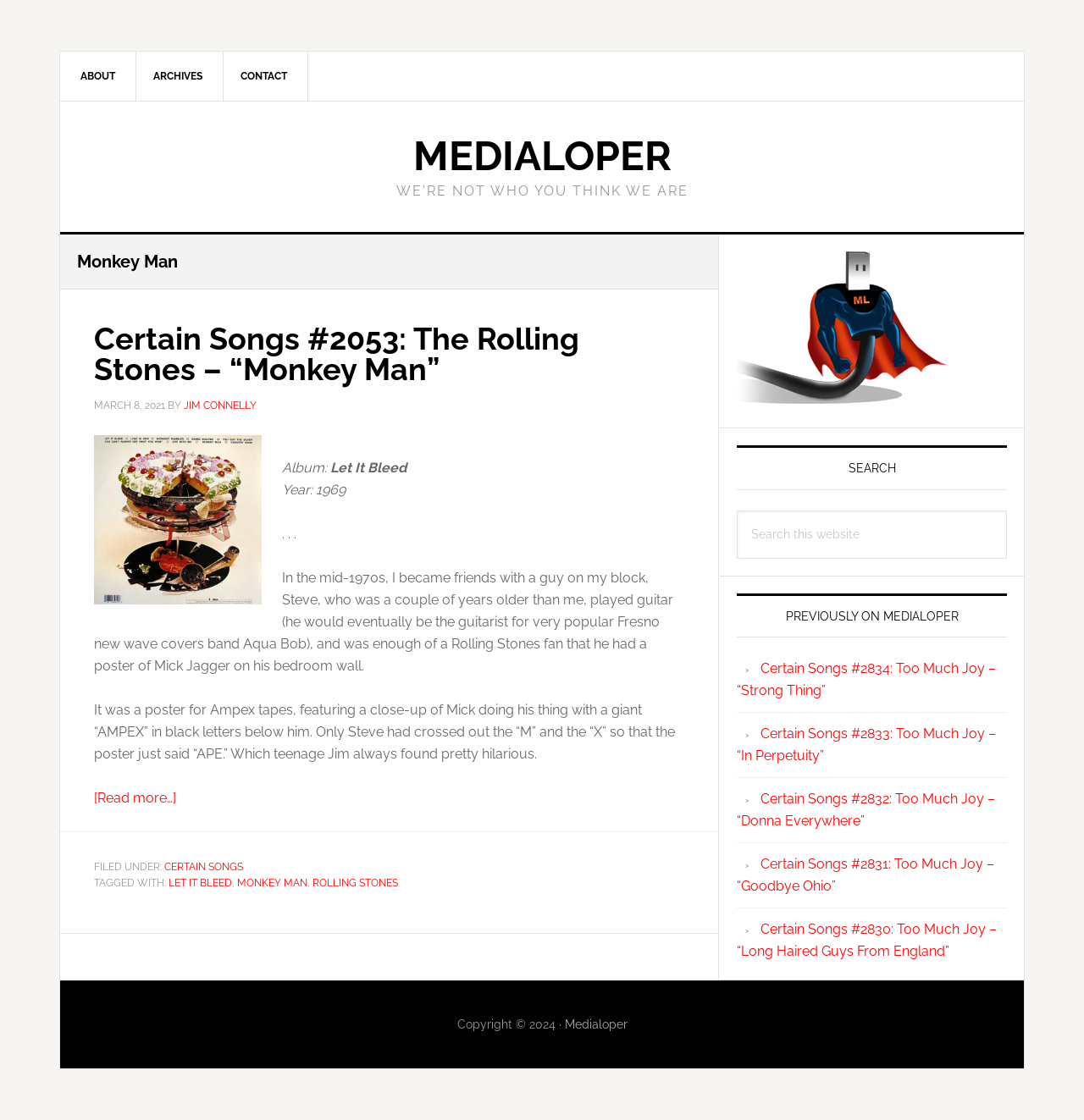Based on the element description: "Certain Songs", identify the UI element and provide its bounding box coordinates. Use four float numbers between 0 and 1, [left, top, right, bottom].

[0.152, 0.768, 0.224, 0.779]